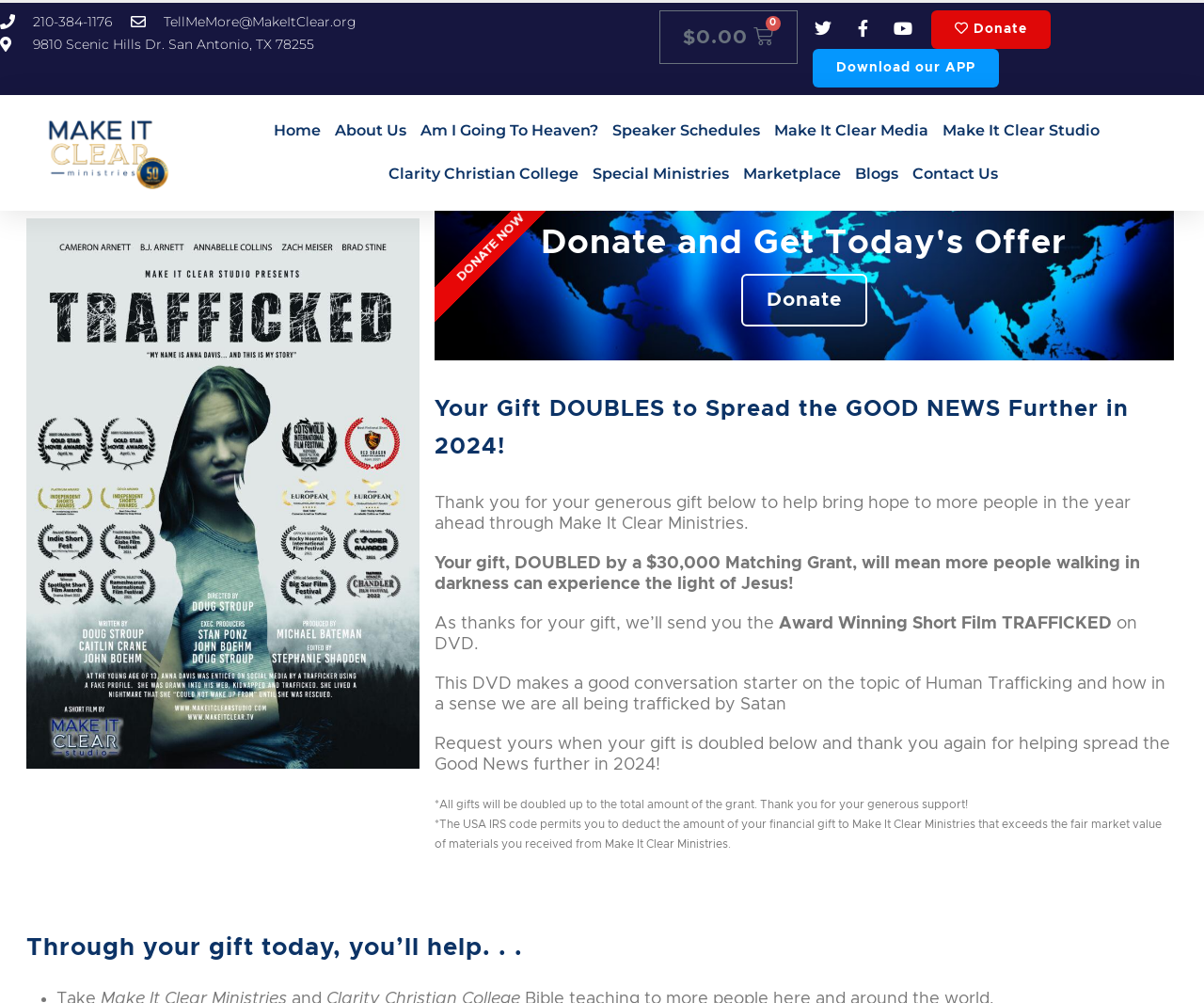What is the phone number to contact?
Provide a thorough and detailed answer to the question.

I found the phone number by looking at the static text element at the top of the webpage, which displays the contact information.